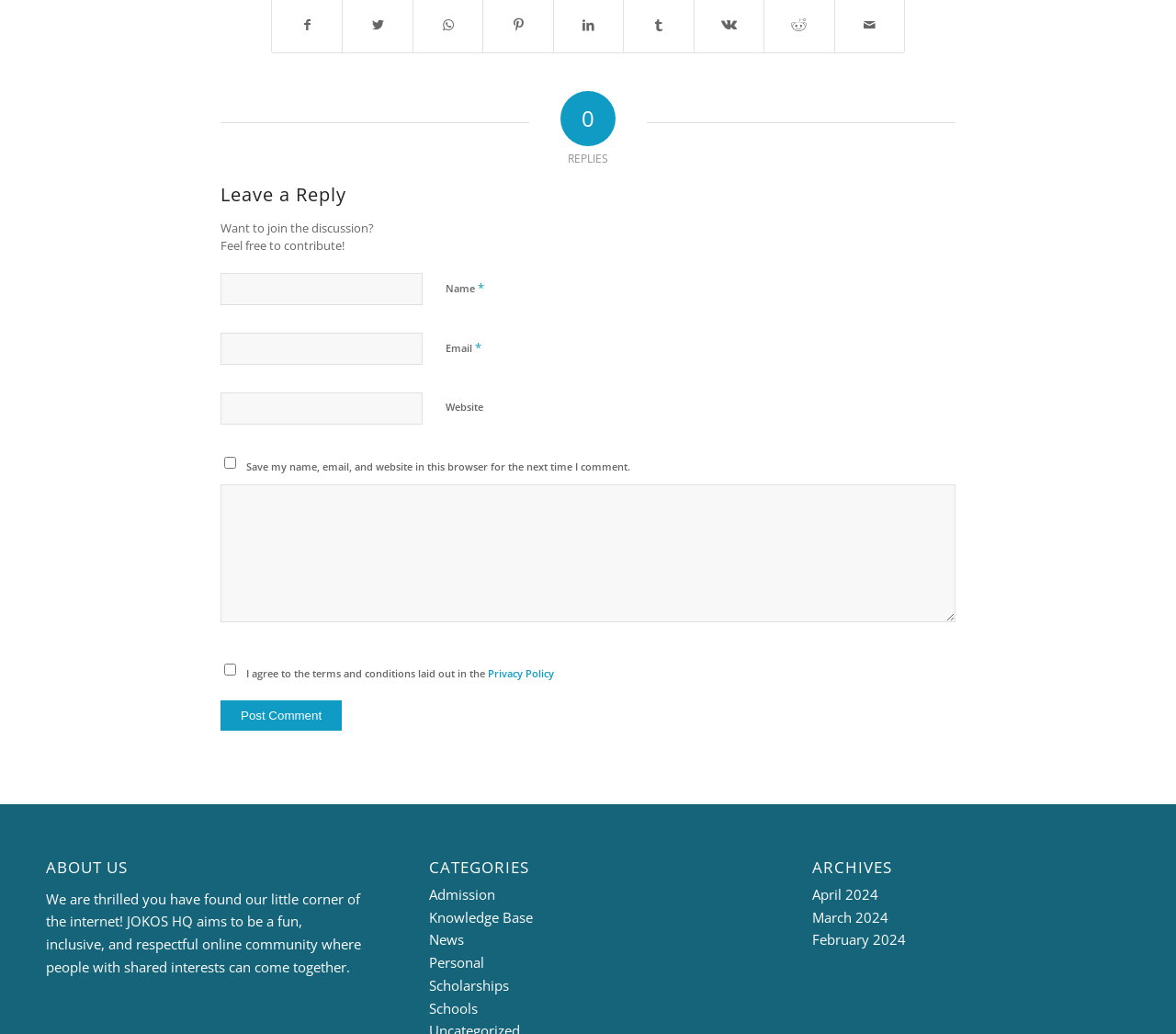How many categories are listed on the webpage?
Using the image, provide a concise answer in one word or a short phrase.

5